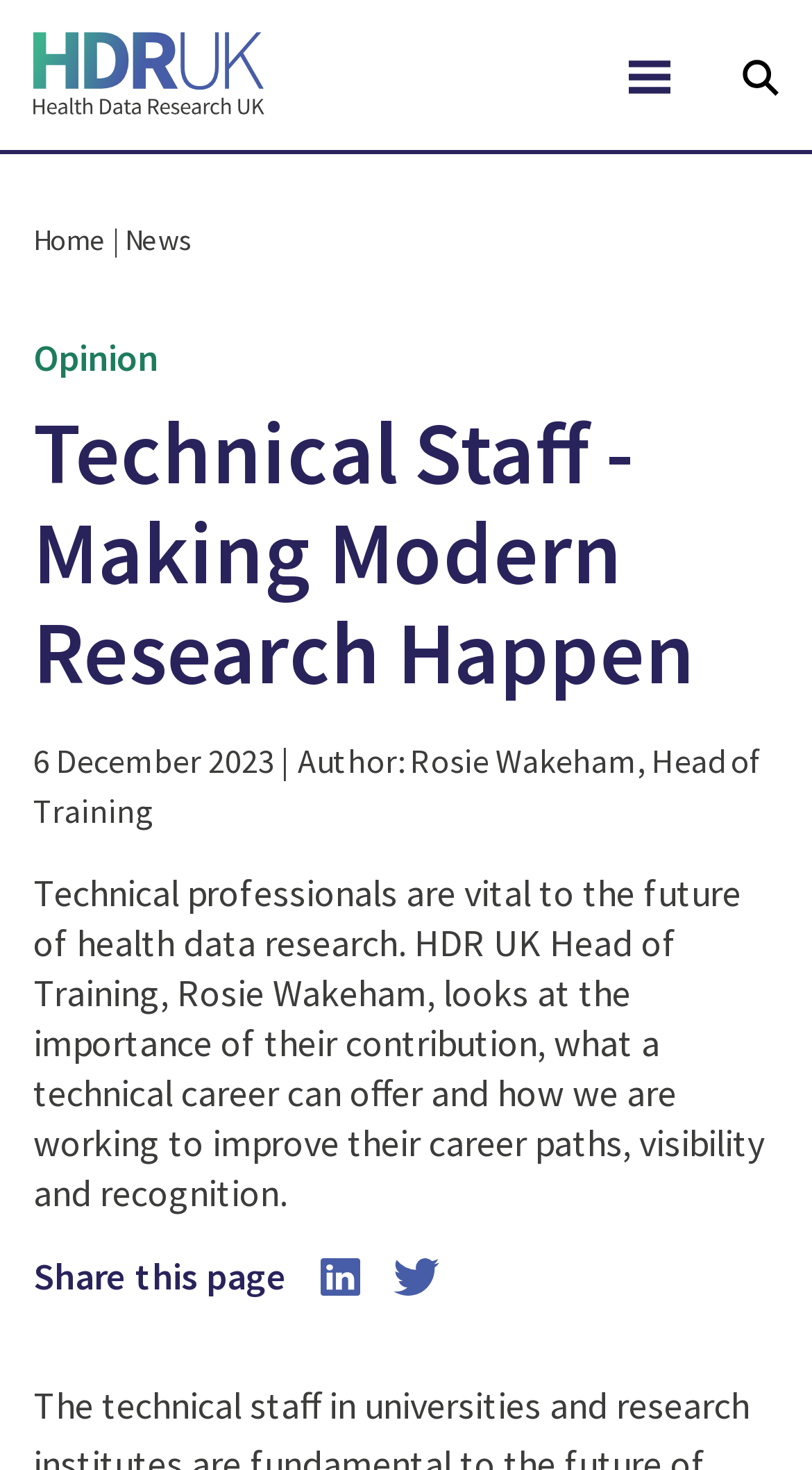Calculate the bounding box coordinates for the UI element based on the following description: "972-49-913020". Ensure the coordinates are four float numbers between 0 and 1, i.e., [left, top, right, bottom].

None